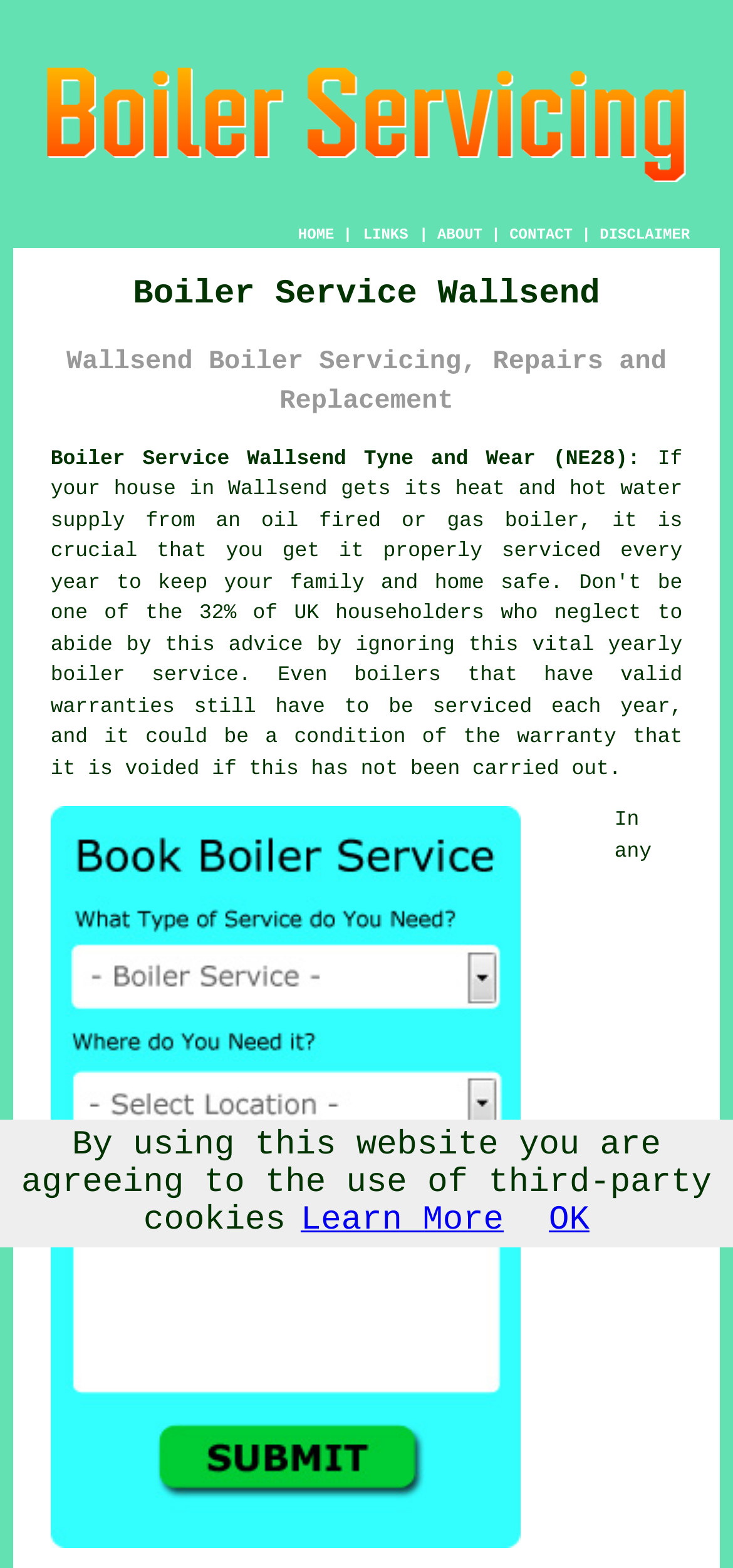Use a single word or phrase to answer the question: What is the purpose of servicing a boiler?

To maintain warranty